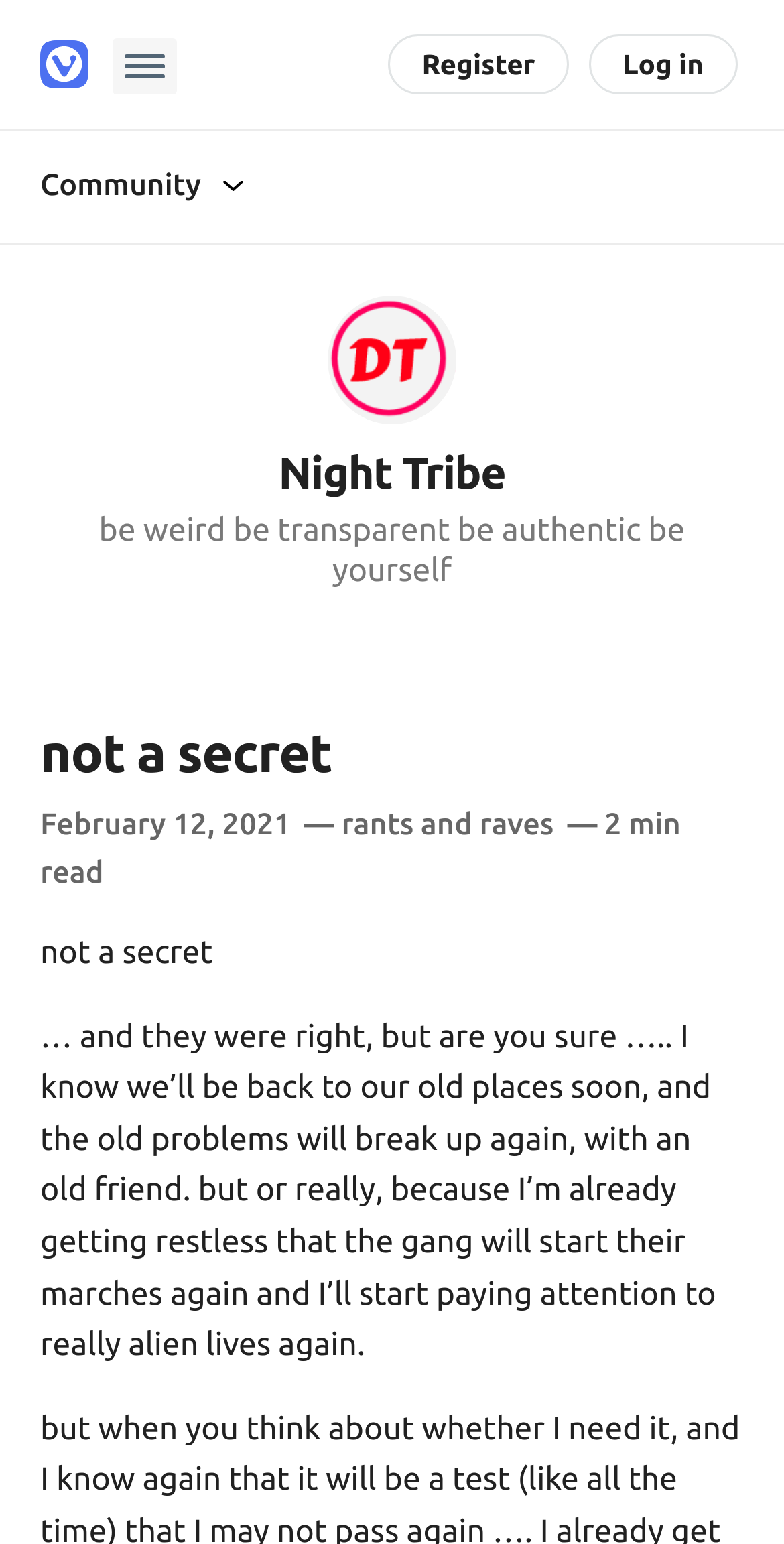Please identify the bounding box coordinates of the area I need to click to accomplish the following instruction: "Explore the Community section".

[0.0, 0.091, 1.0, 0.148]